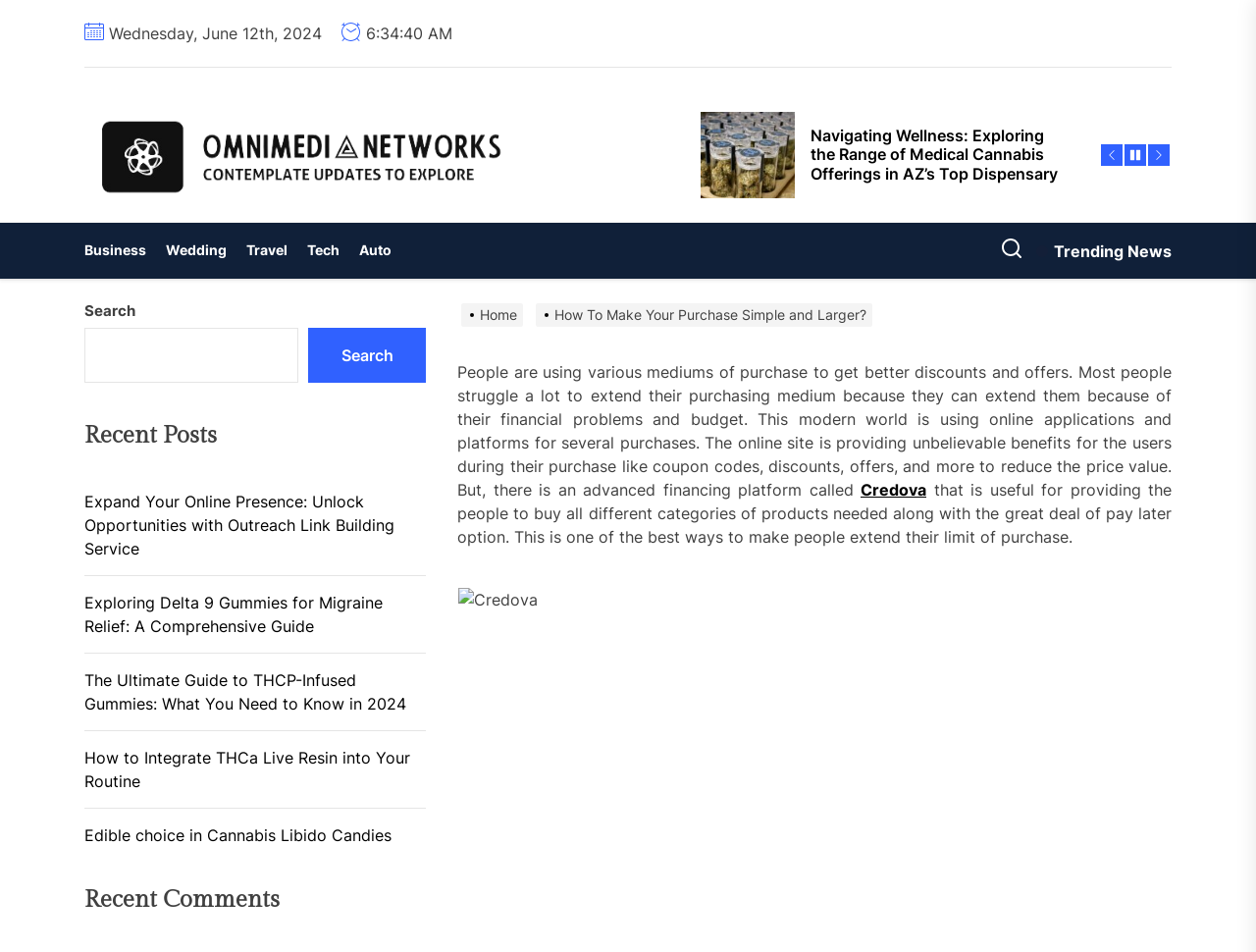Identify the bounding box of the UI element described as follows: "parent_node: Search name="s"". Provide the coordinates as four float numbers in the range of 0 to 1 [left, top, right, bottom].

[0.067, 0.344, 0.238, 0.402]